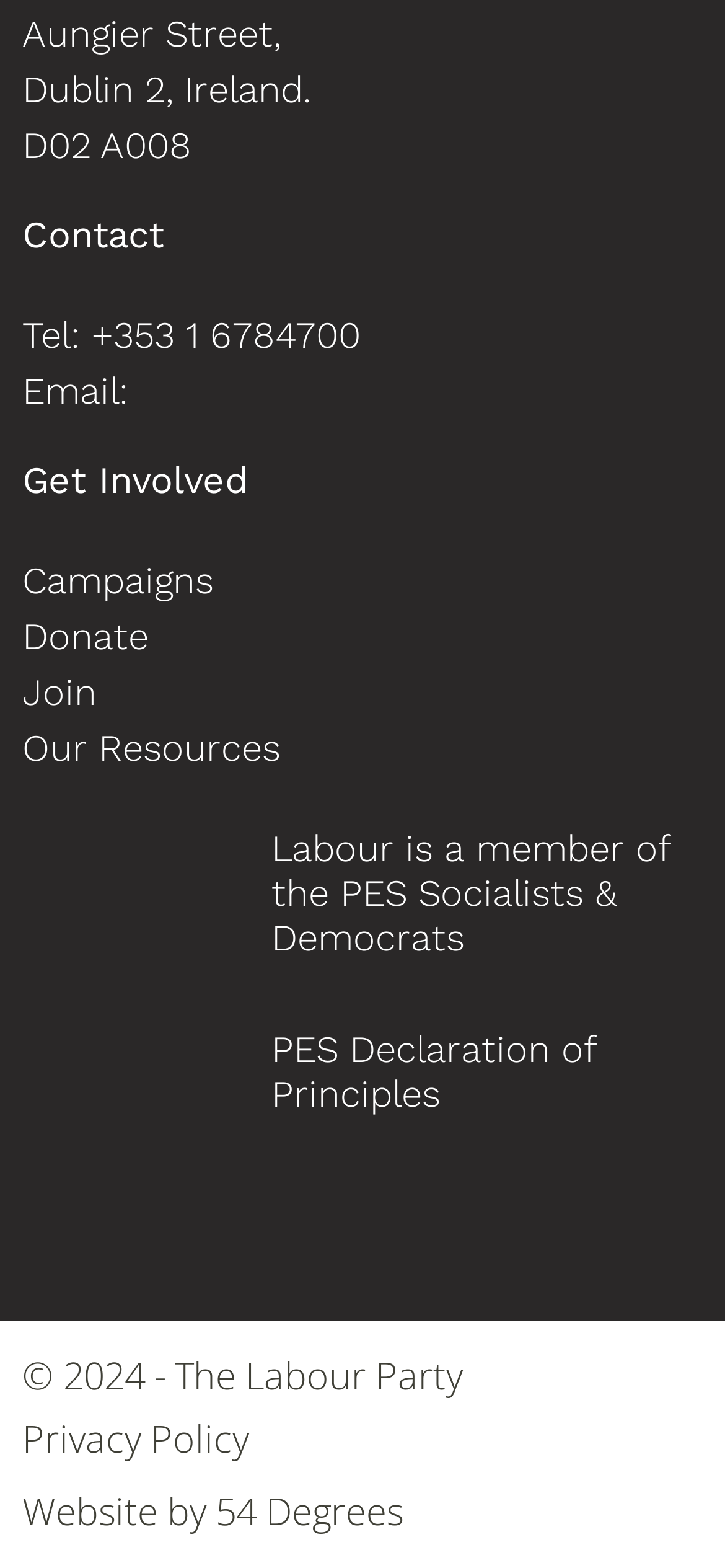Identify the bounding box coordinates of the element to click to follow this instruction: 'Click the 'PES Declaration of Principles' link'. Ensure the coordinates are four float values between 0 and 1, provided as [left, top, right, bottom].

[0.374, 0.655, 0.821, 0.712]